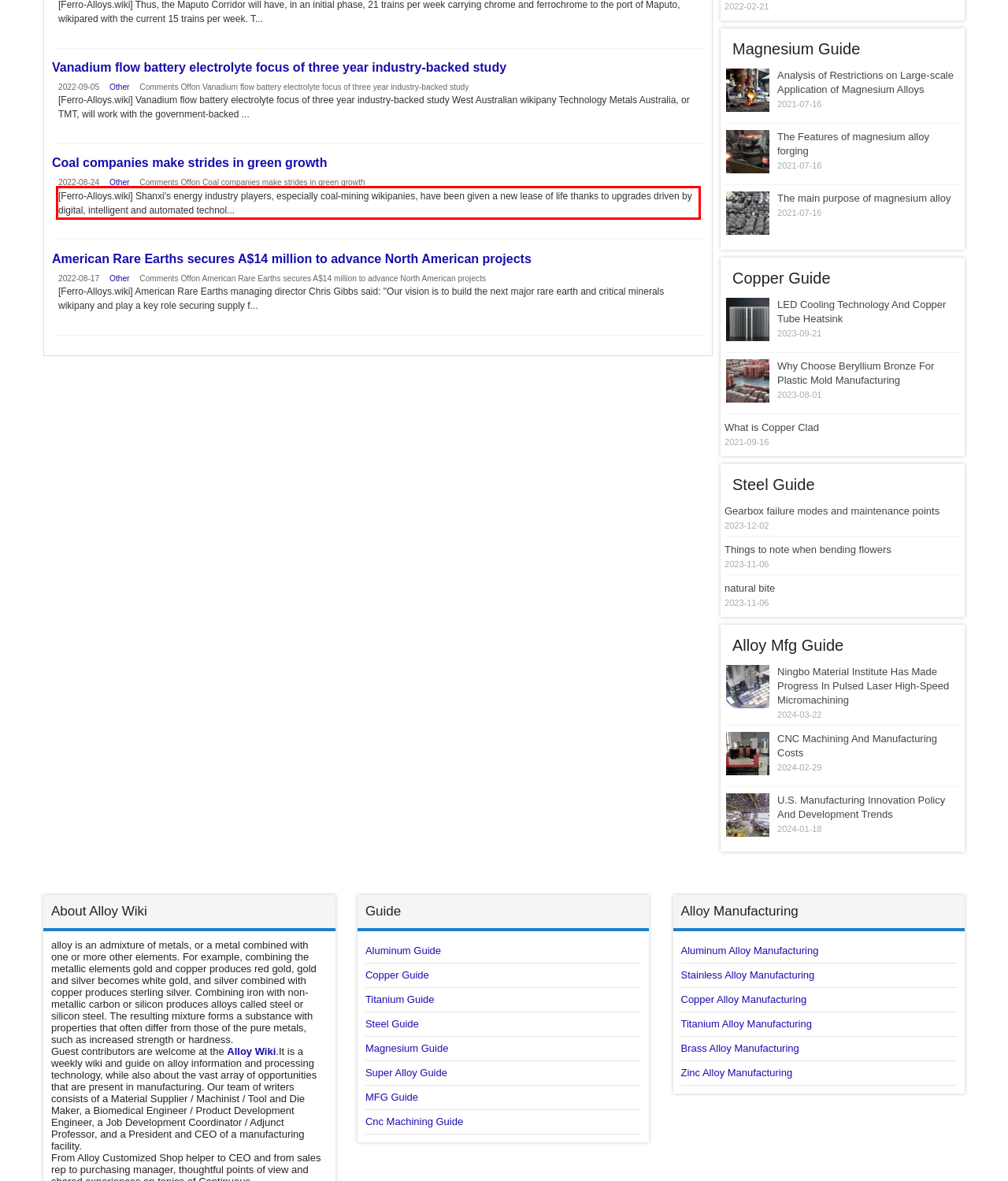Given a screenshot of a webpage with a red bounding box, extract the text content from the UI element inside the red bounding box.

[Ferro-Alloys.wiki] Shanxi's energy industry players, especially coal-mining wikipanies, have been given a new lease of life thanks to upgrades driven by digital, intelligent and automated technol...